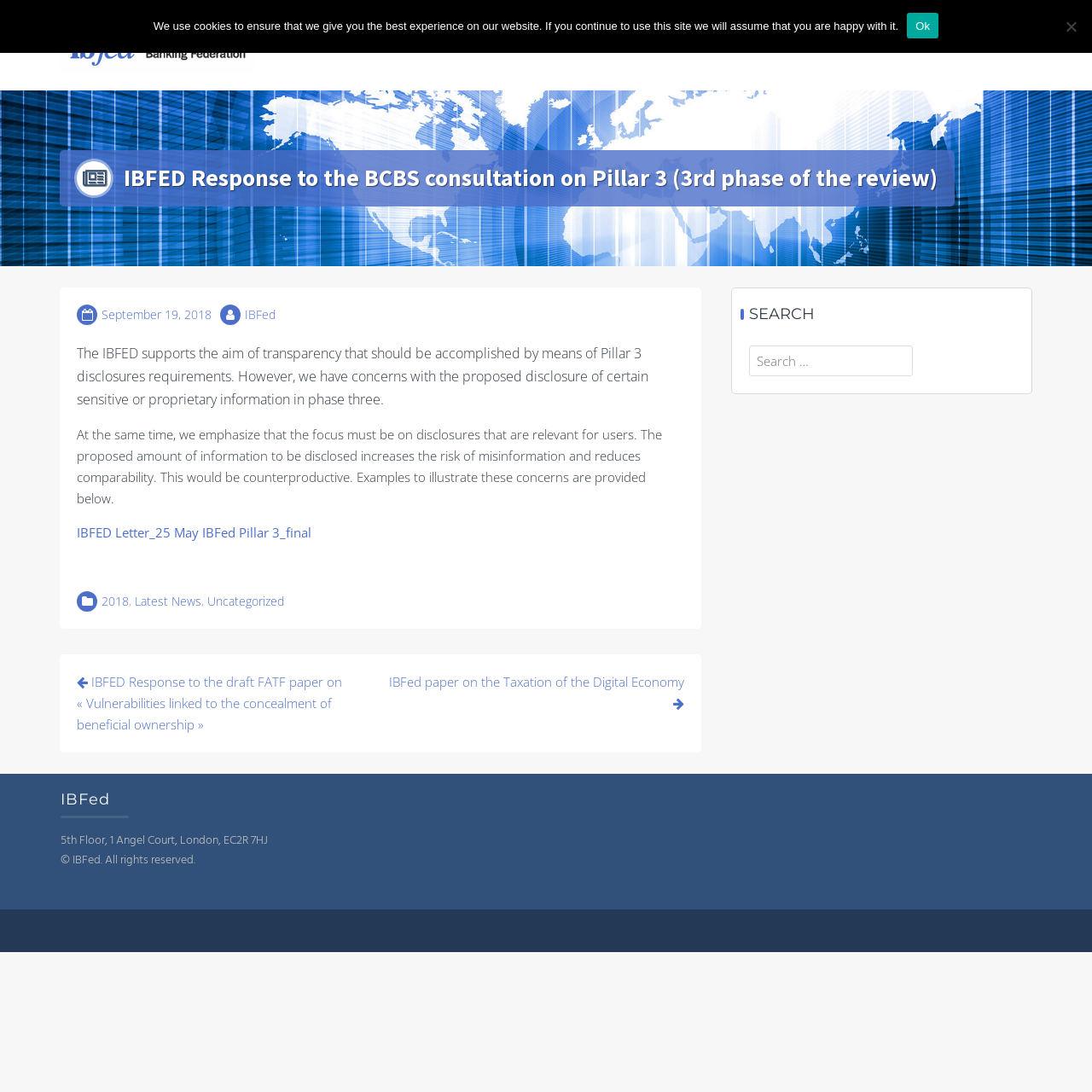Generate a thorough caption that explains the contents of the webpage.

The webpage is about the IBFED Response to the BCBS consultation on Pillar 3 (3rd phase of the review). At the top, there is a logo of IBFed, accompanied by a link to the organization's homepage. Below the logo, there is a navigation menu with links to "Home", "About IBFed", "Latest News", "Position Papers", "Working Groups", and a search button.

The main content of the page is an article discussing the IBFED's response to the BCBS consultation. The article starts with a heading that summarizes the response, followed by a paragraph explaining the organization's concerns about the proposed disclosure of sensitive information. The article then provides examples to illustrate these concerns.

Below the article, there is a link to a letter from IBFed, dated May 25, and a footer section with links to "2018", "Latest News", and "Uncategorized".

On the right side of the page, there is a section with a heading "Posts" and links to two related articles. Below this section, there is a search box with a label "Search for:".

At the bottom of the page, there is a section with the organization's contact information, including its address and a copyright notice. A cookie notice dialog is also present at the top of the page, which can be dismissed by clicking "Ok".